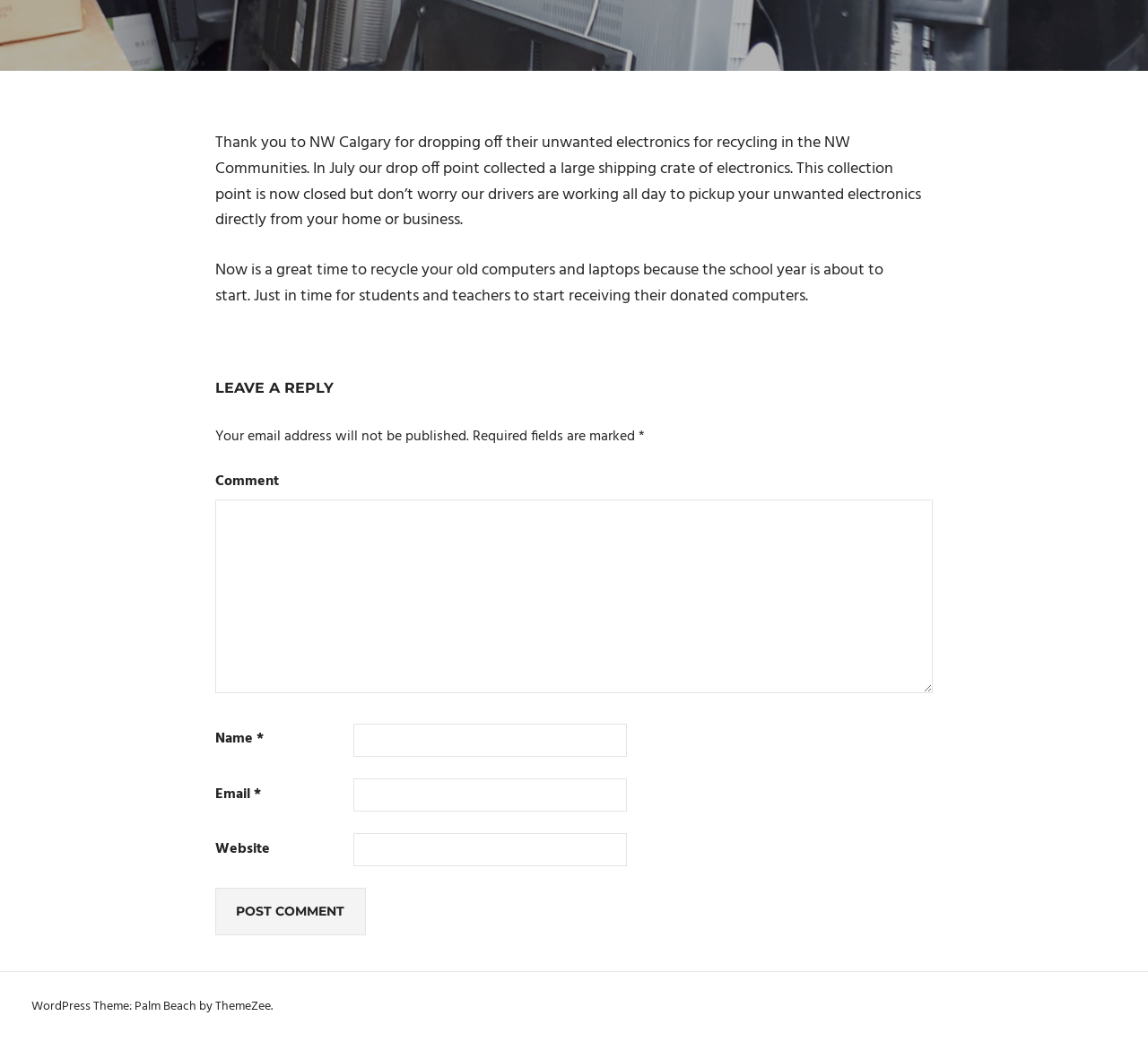Using the format (top-left x, top-left y, bottom-right x, bottom-right y), provide the bounding box coordinates for the described UI element. All values should be floating point numbers between 0 and 1: parent_node: Email * aria-describedby="email-notes" name="email"

[0.308, 0.747, 0.546, 0.779]